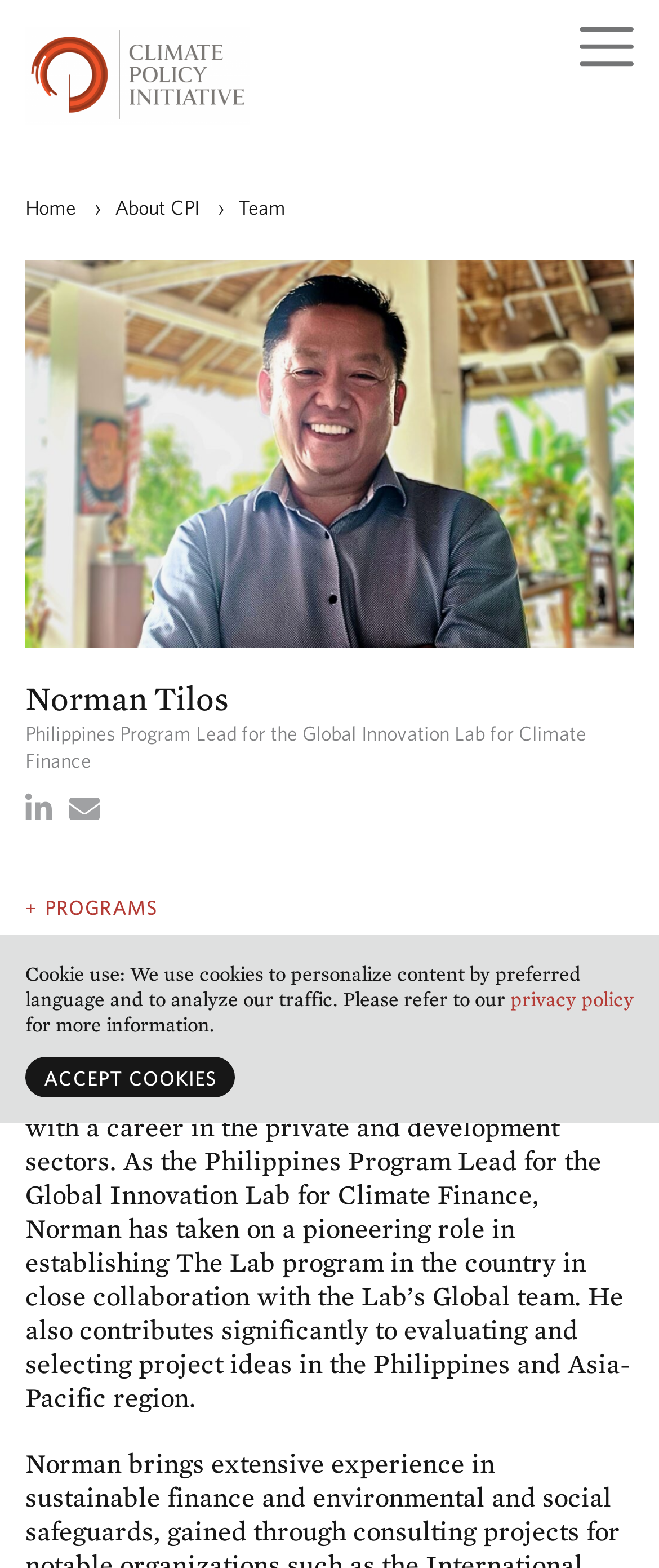Identify the bounding box coordinates of the element to click to follow this instruction: 'Scroll up'. Ensure the coordinates are four float values between 0 and 1, provided as [left, top, right, bottom].

[0.808, 0.651, 0.962, 0.716]